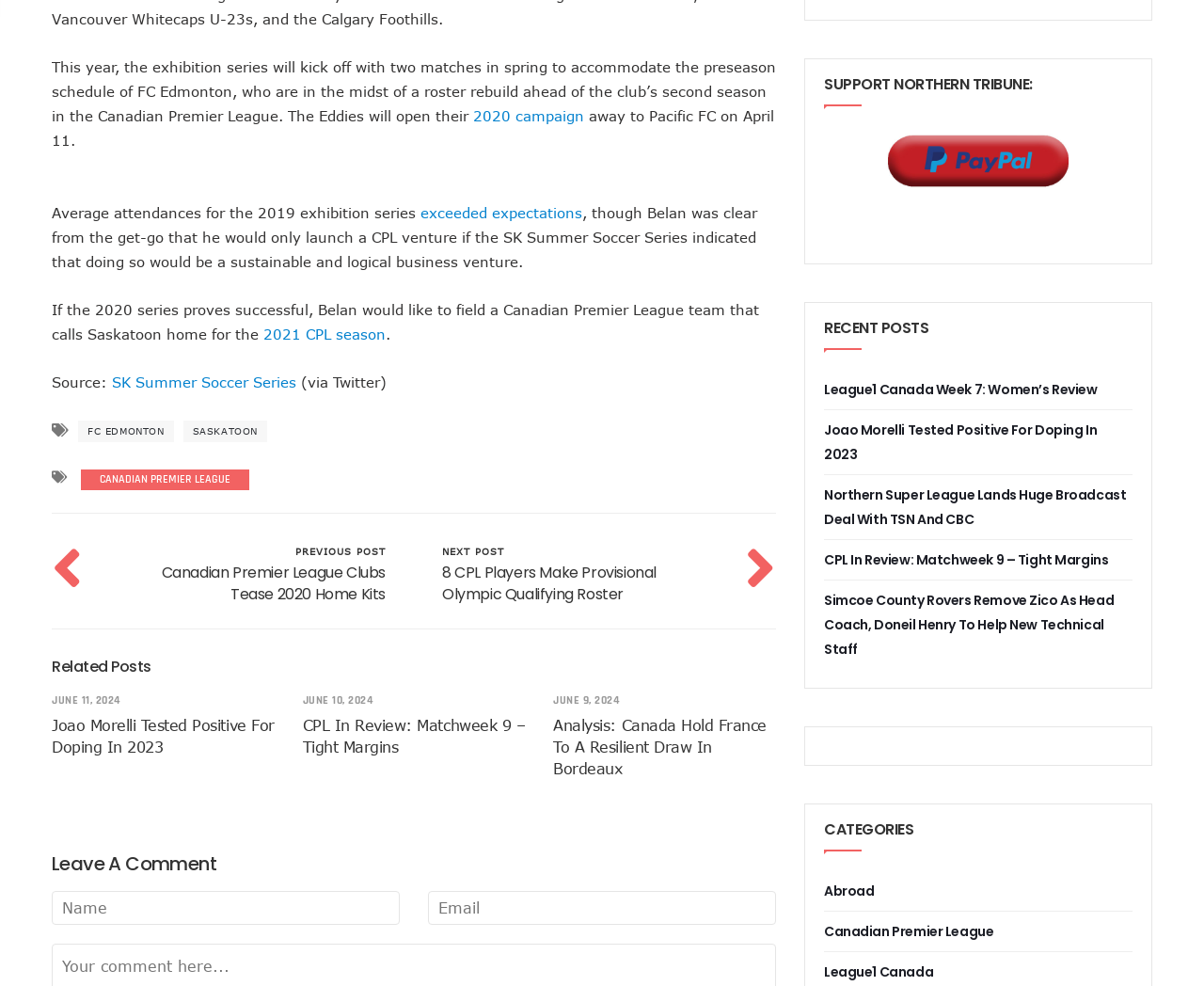Please identify the bounding box coordinates of the element's region that should be clicked to execute the following instruction: "Support Northern Tribune via PayPal". The bounding box coordinates must be four float numbers between 0 and 1, i.e., [left, top, right, bottom].

[0.684, 0.128, 0.941, 0.216]